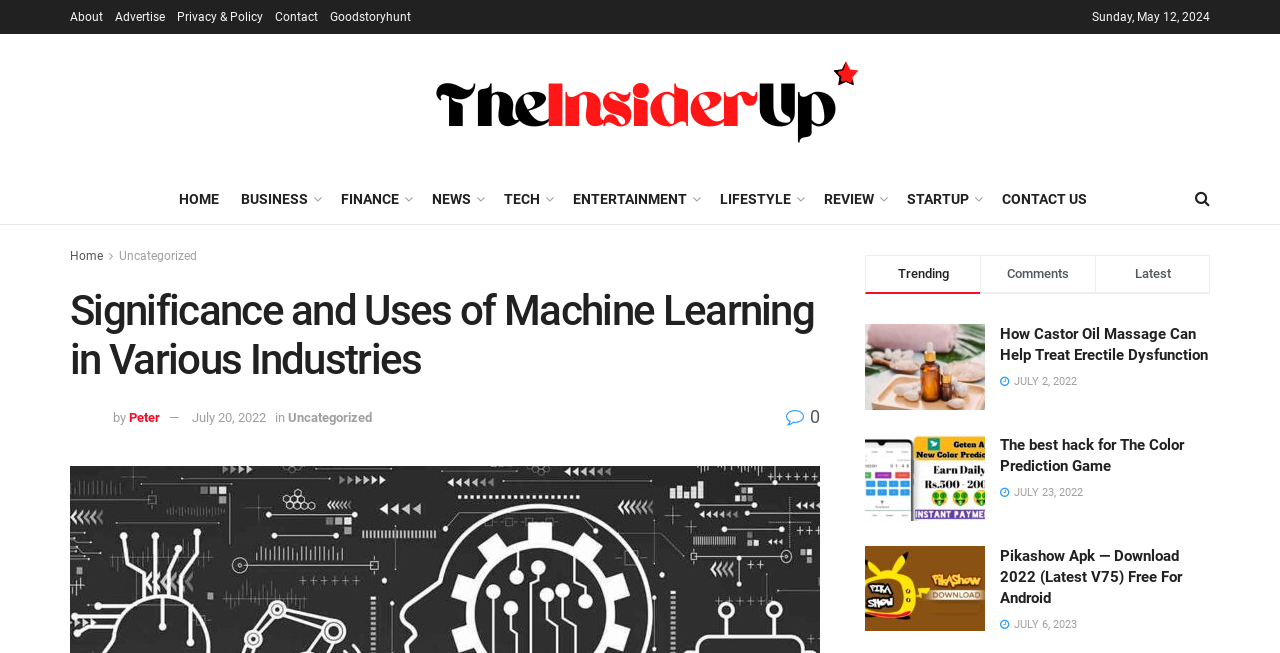Refer to the screenshot and answer the following question in detail:
What is the date of the latest article?

I looked for the latest date mentioned on the webpage, which is 'JULY 6, 2023' next to the article 'Pikashow Apk — Download 2022 (Latest V75) Free For Android'.